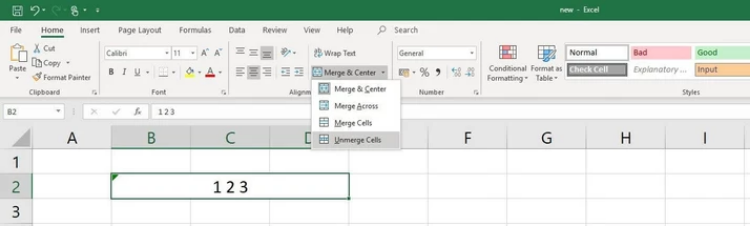Using the information in the image, give a comprehensive answer to the question: 
What is the name of the tab where the 'Merge & Center' option is located?

The 'Merge & Center' option is located within the Home tab, which is visible in the top toolbar of the Excel interface.